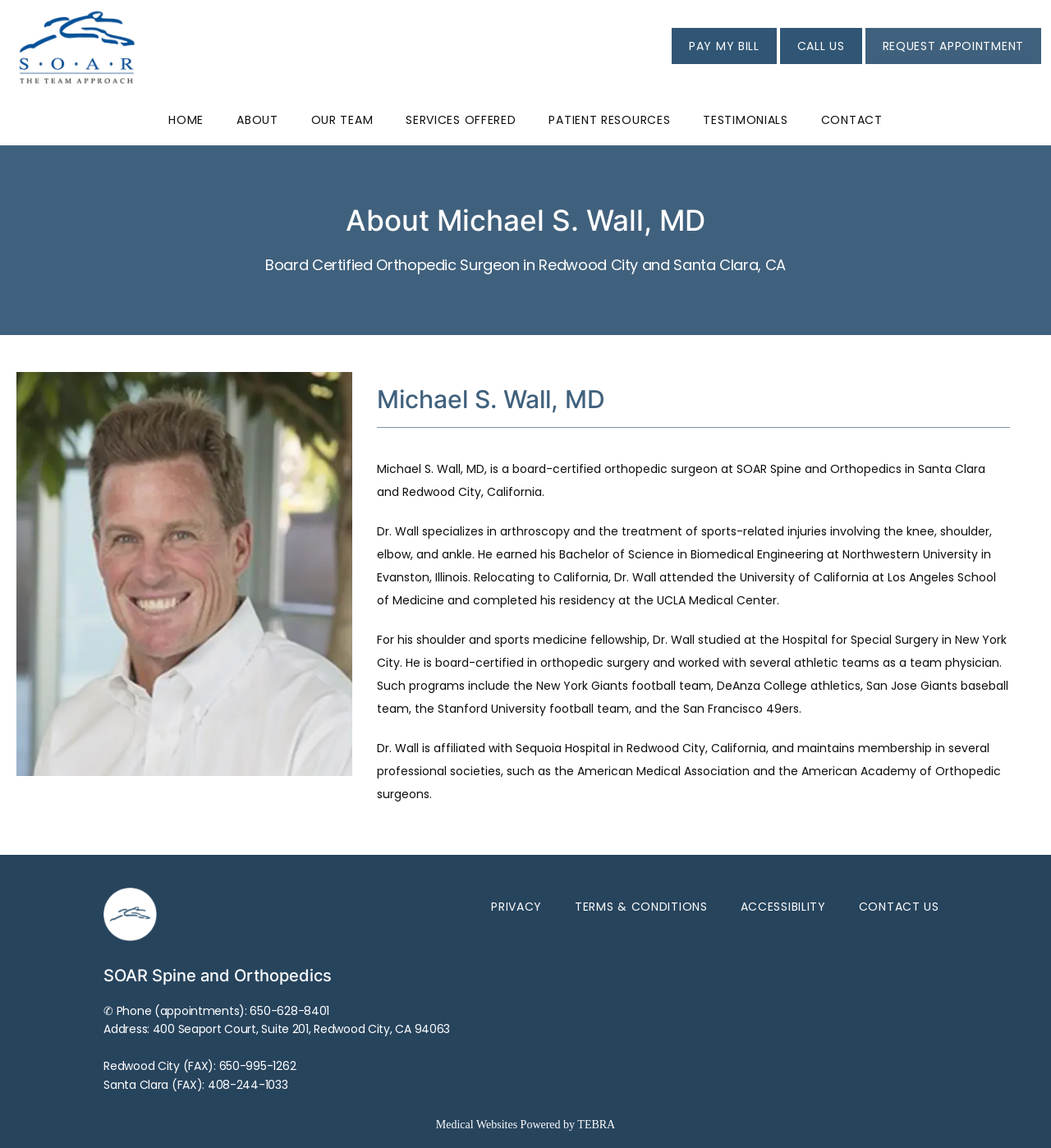Present a detailed account of what is displayed on the webpage.

The webpage is about Michael Wall, MD, a board-certified orthopedic surgeon at SOAR Spine and Orthopedics in Santa Clara and Redwood City, California. At the top left corner, there is a SOAR logo image. Below the logo, there is a navigation menu with links to HOME, ABOUT, OUR TEAM, SERVICES OFFERED, PATIENT RESOURCES, TESTIMONIALS, and CONTACT. 

On the top right side, there are three links: PAY MY BILL, CALL US, and REQUEST APPOINTMENT. 

The main content of the webpage is divided into two sections. The first section has a heading "About Michael S. Wall, MD" and a subheading "Board Certified Orthopedic Surgeon in Redwood City and Santa Clara, CA". 

The second section has a heading "Michael S. Wall, MD" and an image of Dr. Wall. Below the image, there is a horizontal separator line. The section then provides a detailed description of Dr. Wall's background, including his education, residency, fellowship, and professional affiliations. 

At the bottom of the webpage, there is a practice icon image, followed by the text "SOAR Spine and Orthopedics". Below this, there is a section with contact information, including phone numbers, addresses, and fax numbers for Redwood City and Santa Clara locations. 

Further down, there are links to PRIVACY, TERMS & CONDITIONS, ACCESSIBILITY, and CONTACT US. Finally, at the very bottom, there is a text "Medical Websites Powered by" followed by a link to TEBRA.